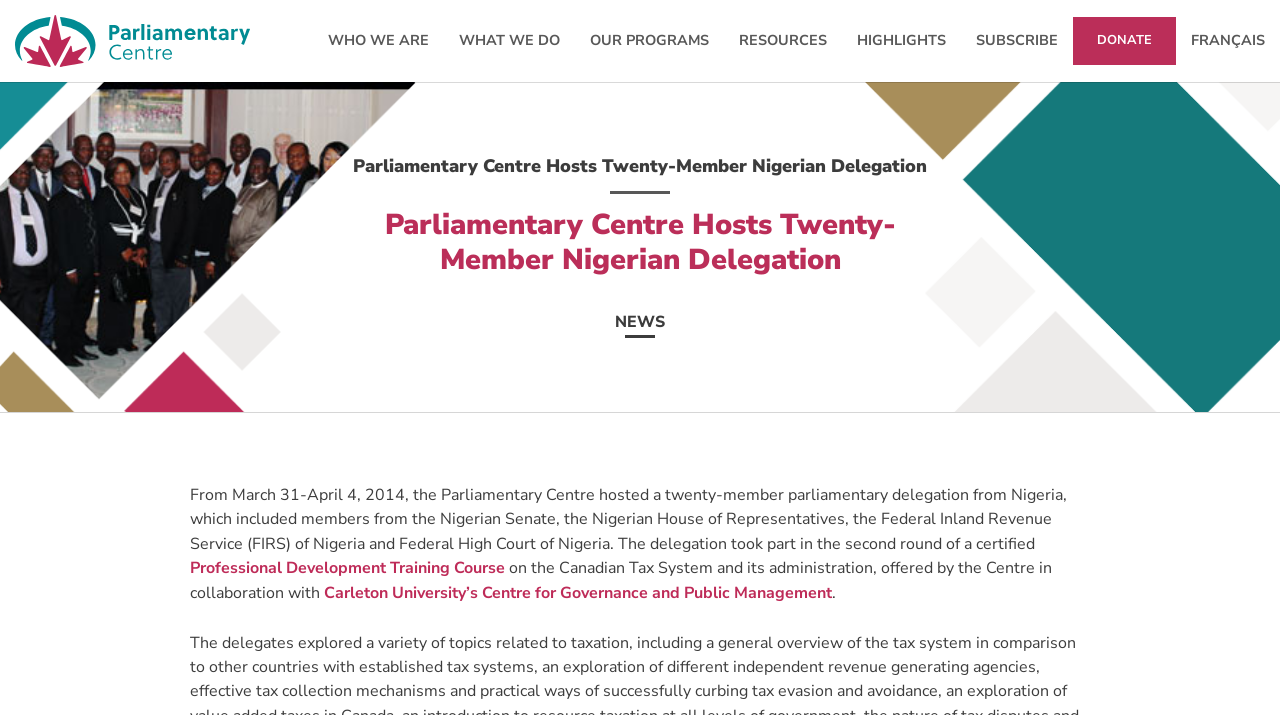Answer the question in one word or a short phrase:
What is the name of the university collaborating with the Centre for the training course?

Carleton University